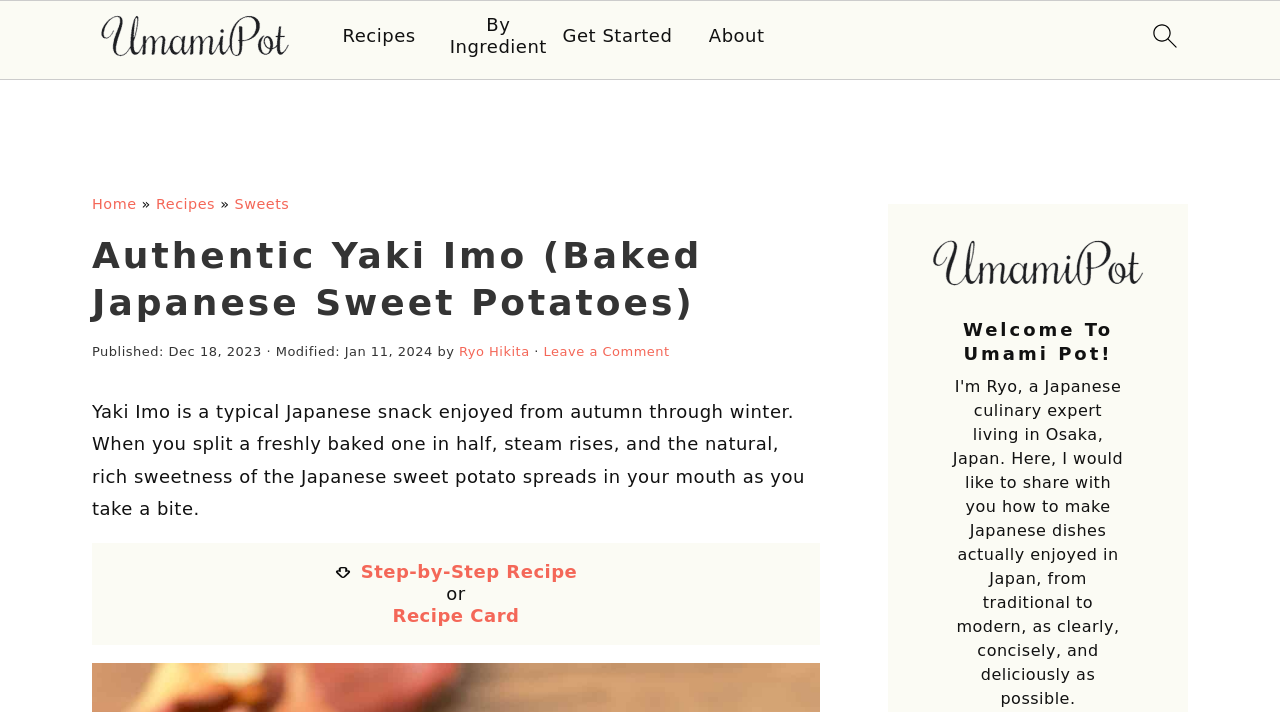Please provide a short answer using a single word or phrase for the question:
What is the name of the recipe?

Yaki Imo